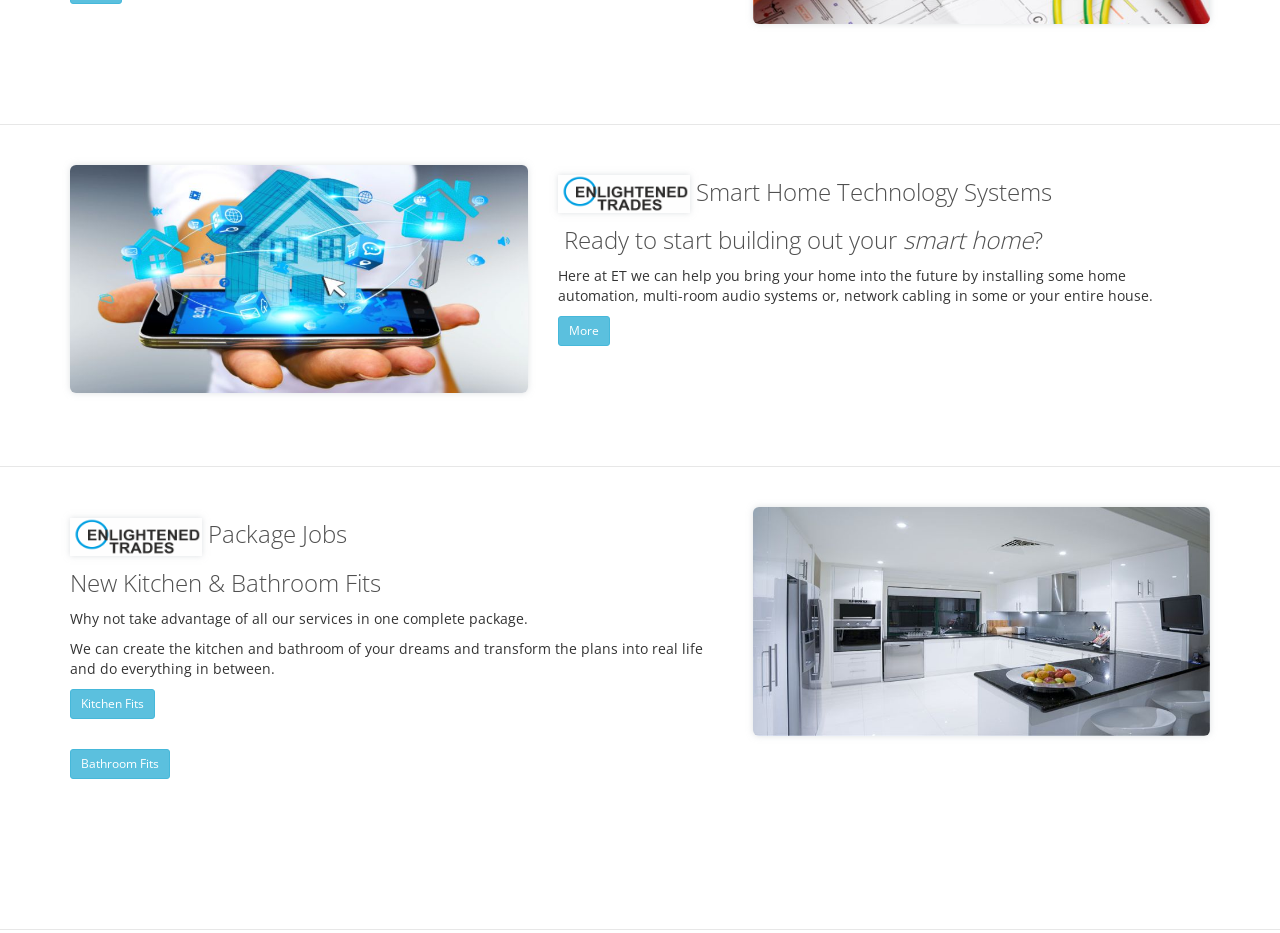How many package jobs are mentioned?
Look at the webpage screenshot and answer the question with a detailed explanation.

The webpage mentions two package jobs: 'New Kitchen & Bathroom Fits' and 'Package Jobs'. These are indicated by the headings and the corresponding descriptions.